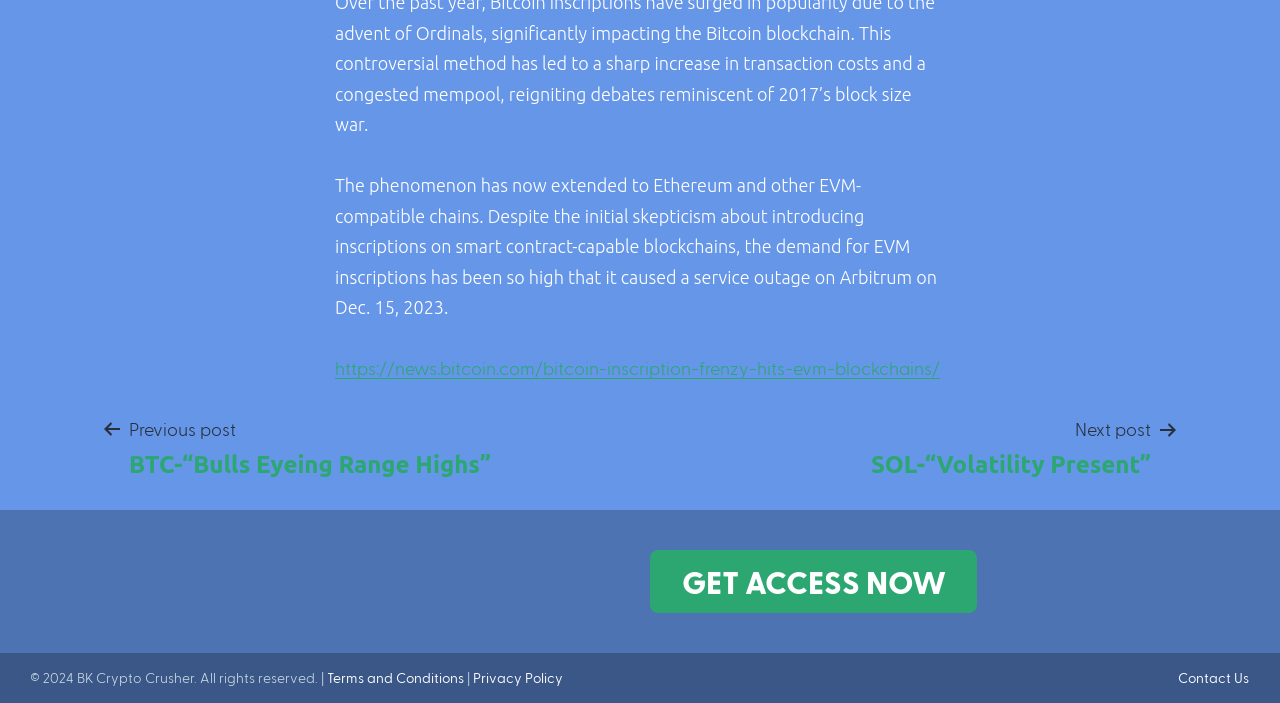What is the purpose of the button? Based on the screenshot, please respond with a single word or phrase.

Get access now